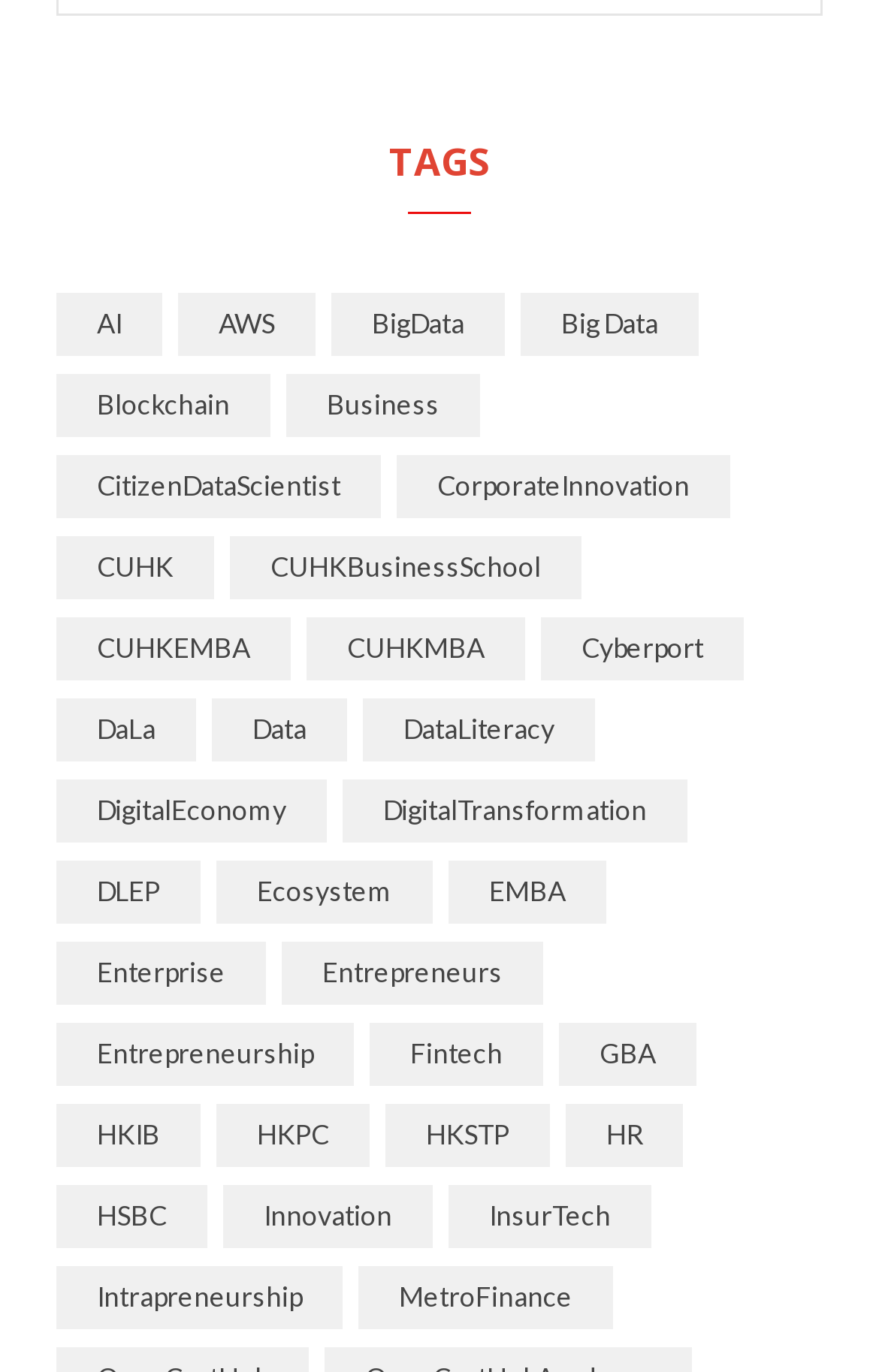Examine the screenshot and answer the question in as much detail as possible: What is the category with the most items?

I compared the number of items for each category and found that 'AI' has the most items, with 144 items.